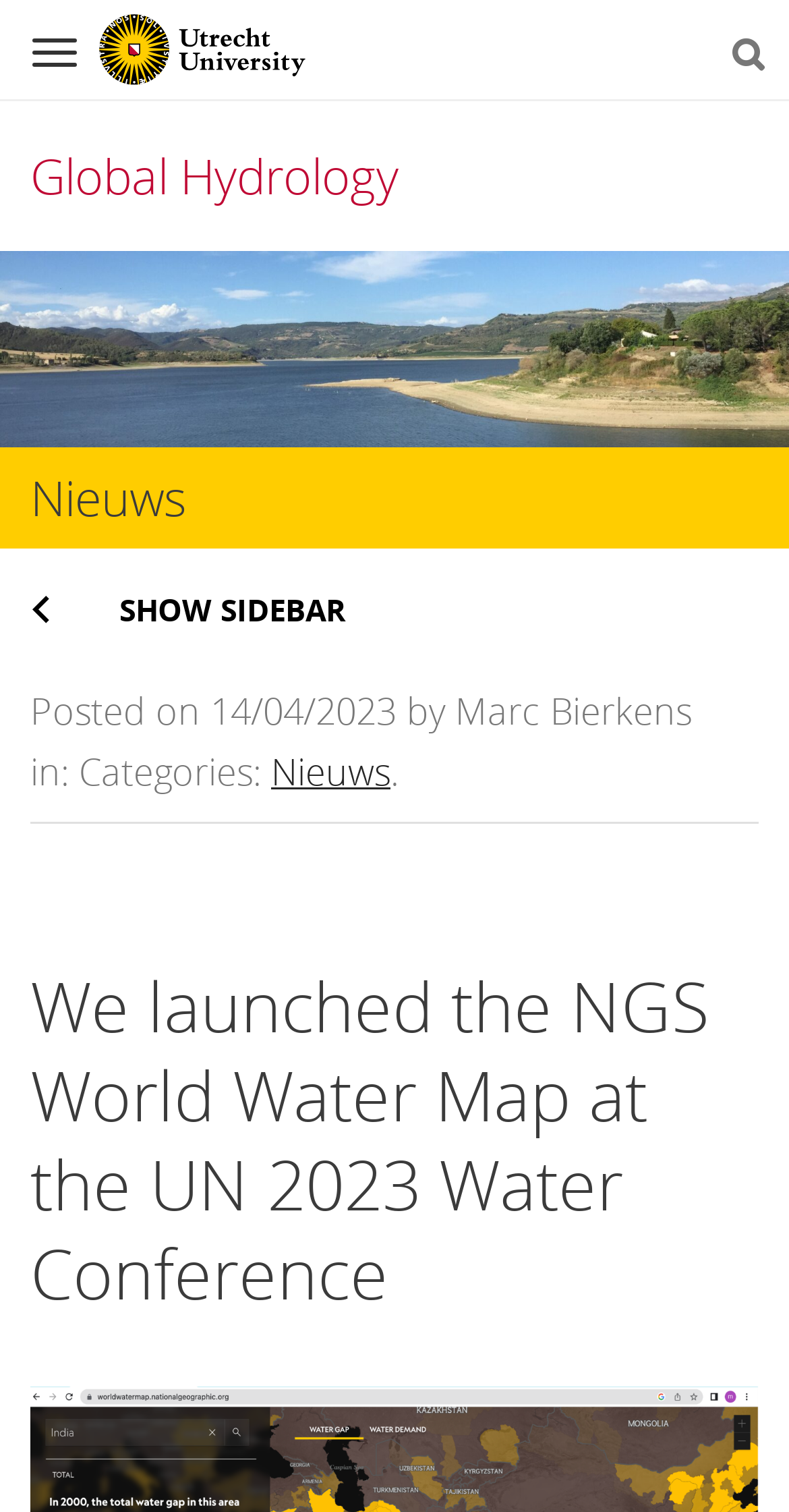Please determine the bounding box coordinates for the UI element described as: "parent_node: Navigation".

[0.126, 0.013, 0.454, 0.046]